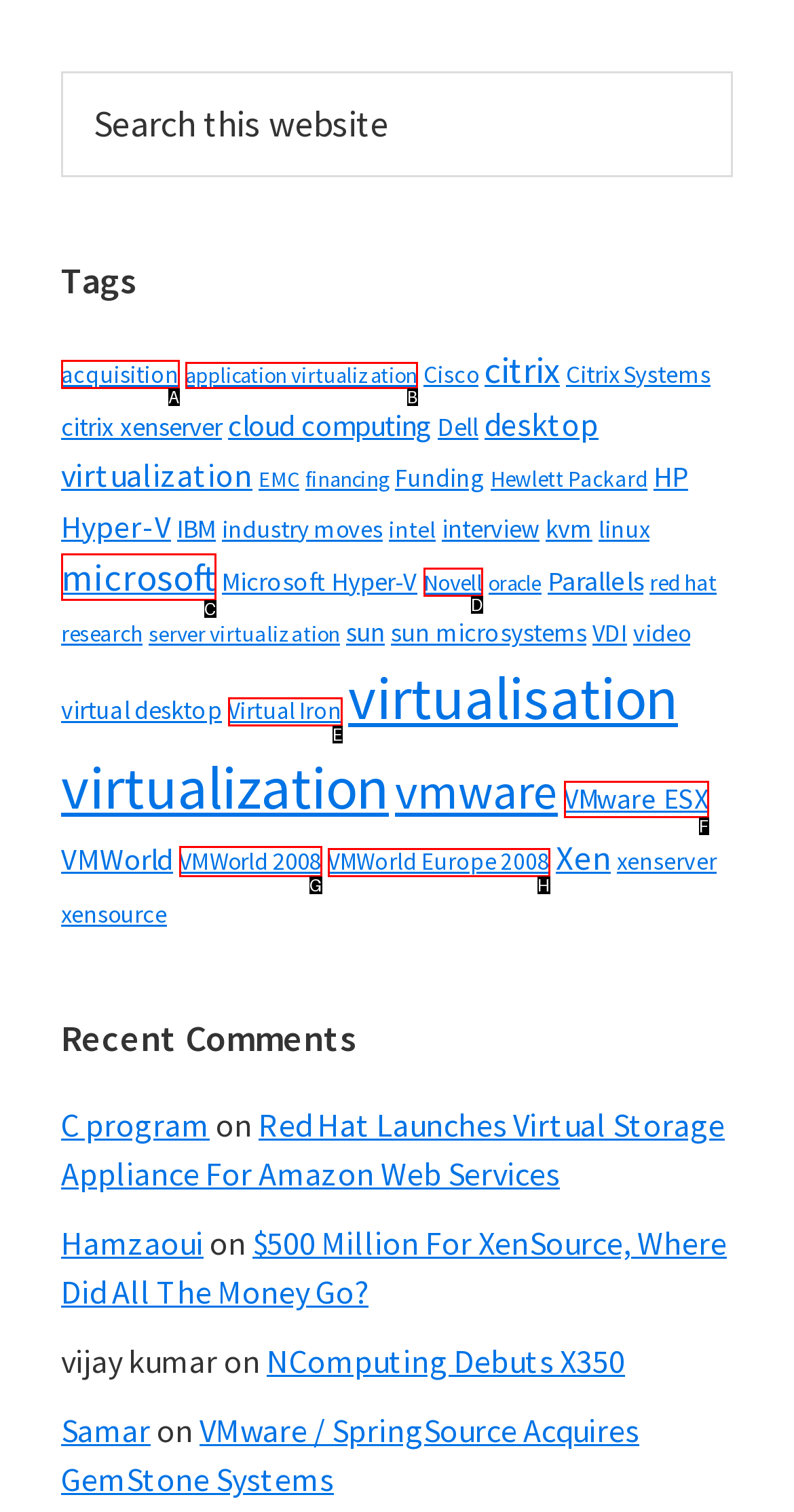From the given choices, indicate the option that best matches: VMWorld 2008
State the letter of the chosen option directly.

G